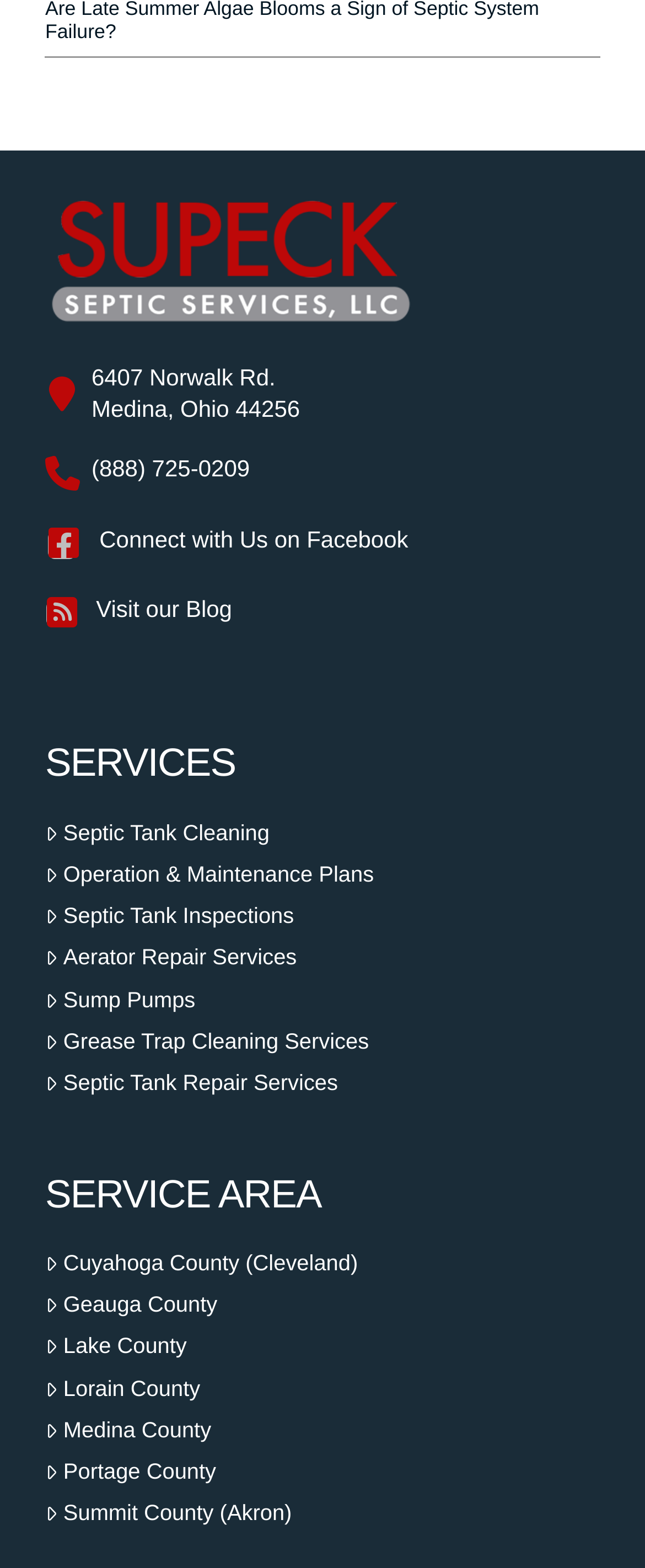How can I connect with the company on social media?
Can you give a detailed and elaborate answer to the question?

The company's social media presence can be found in the top section of the webpage, with a link to connect with them on Facebook.